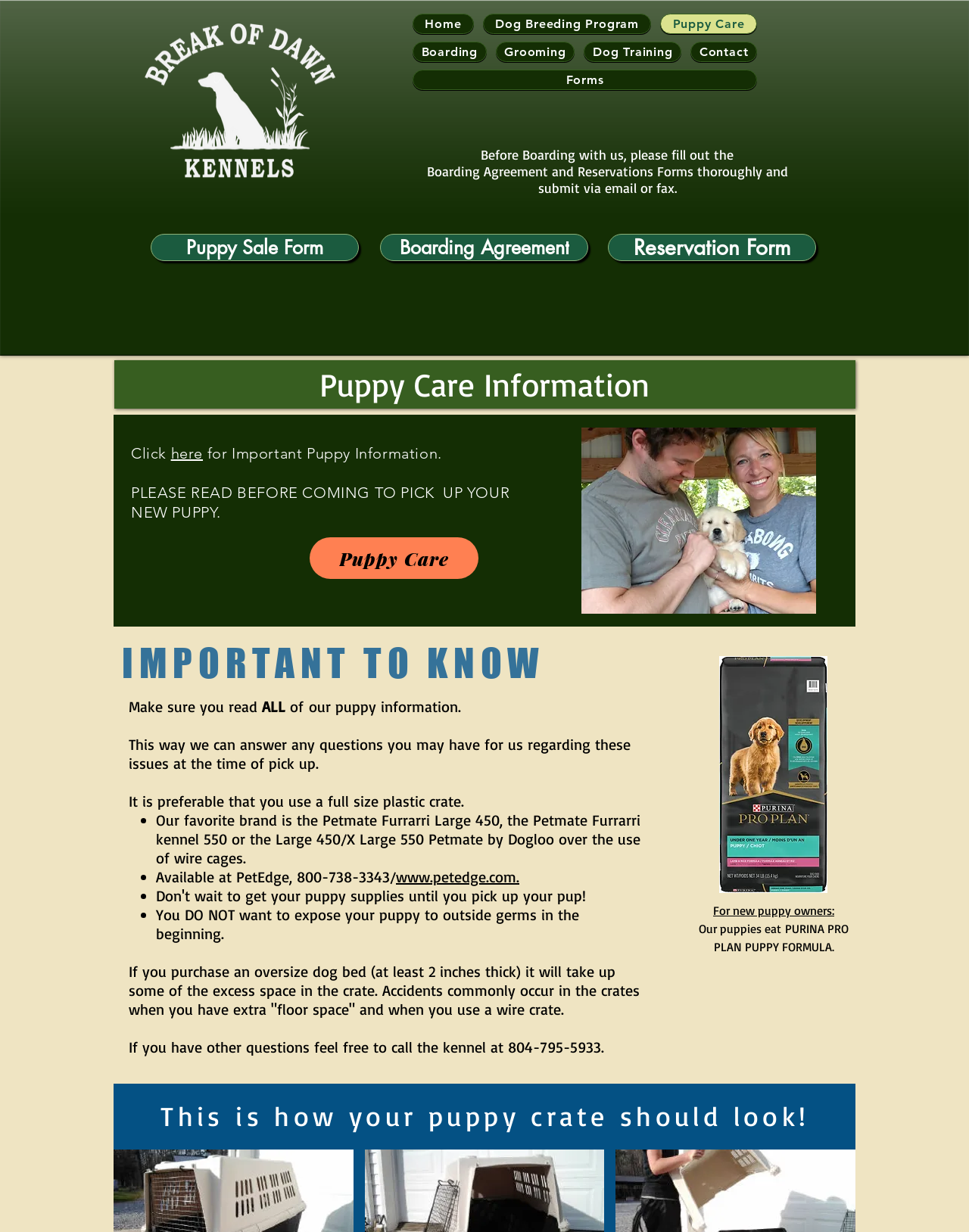What is the preferred crate size?
Offer a detailed and full explanation in response to the question.

The preferred crate size can be found in the section 'IMPORTANT TO KNOW' on the webpage. It is mentioned that it is preferable to use a full size plastic crate, and a specific brand and model are recommended.